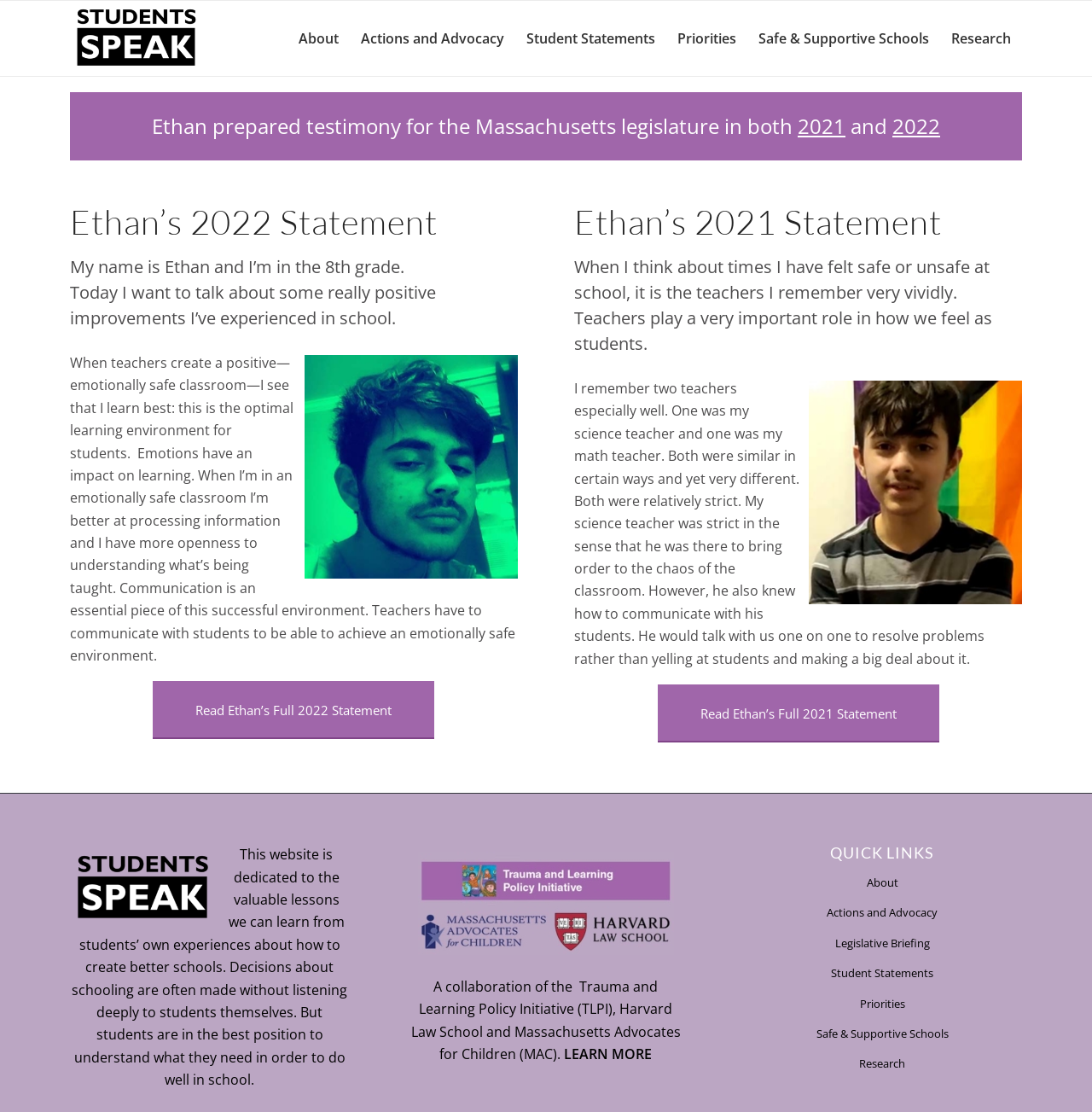Please identify the bounding box coordinates of the element's region that I should click in order to complete the following instruction: "Go to About page". The bounding box coordinates consist of four float numbers between 0 and 1, i.e., [left, top, right, bottom].

[0.263, 0.001, 0.32, 0.068]